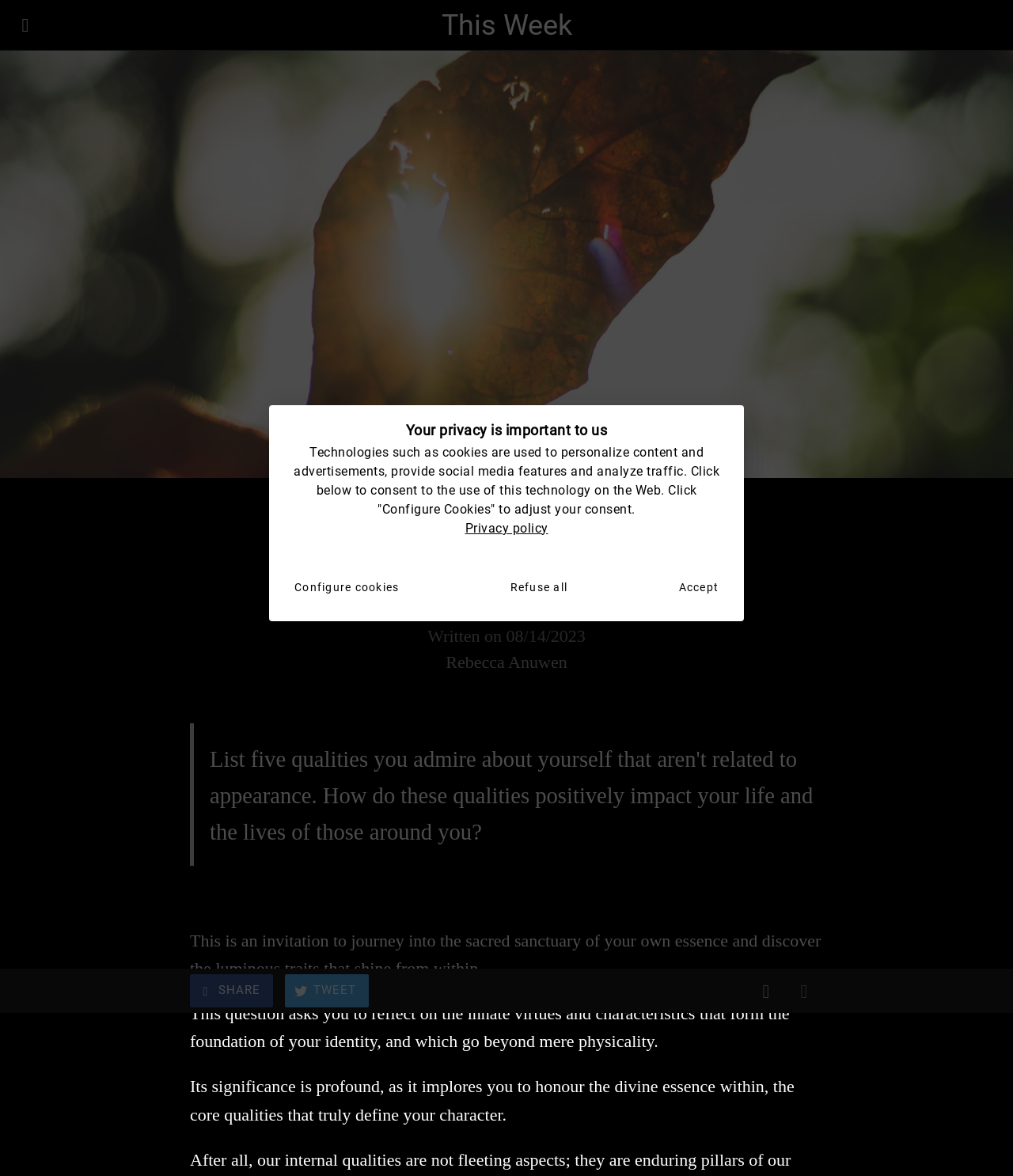Using the format (top-left x, top-left y, bottom-right x, bottom-right y), and given the element description, identify the bounding box coordinates within the screenshot: aria-label="Close"

[0.016, 0.013, 0.034, 0.029]